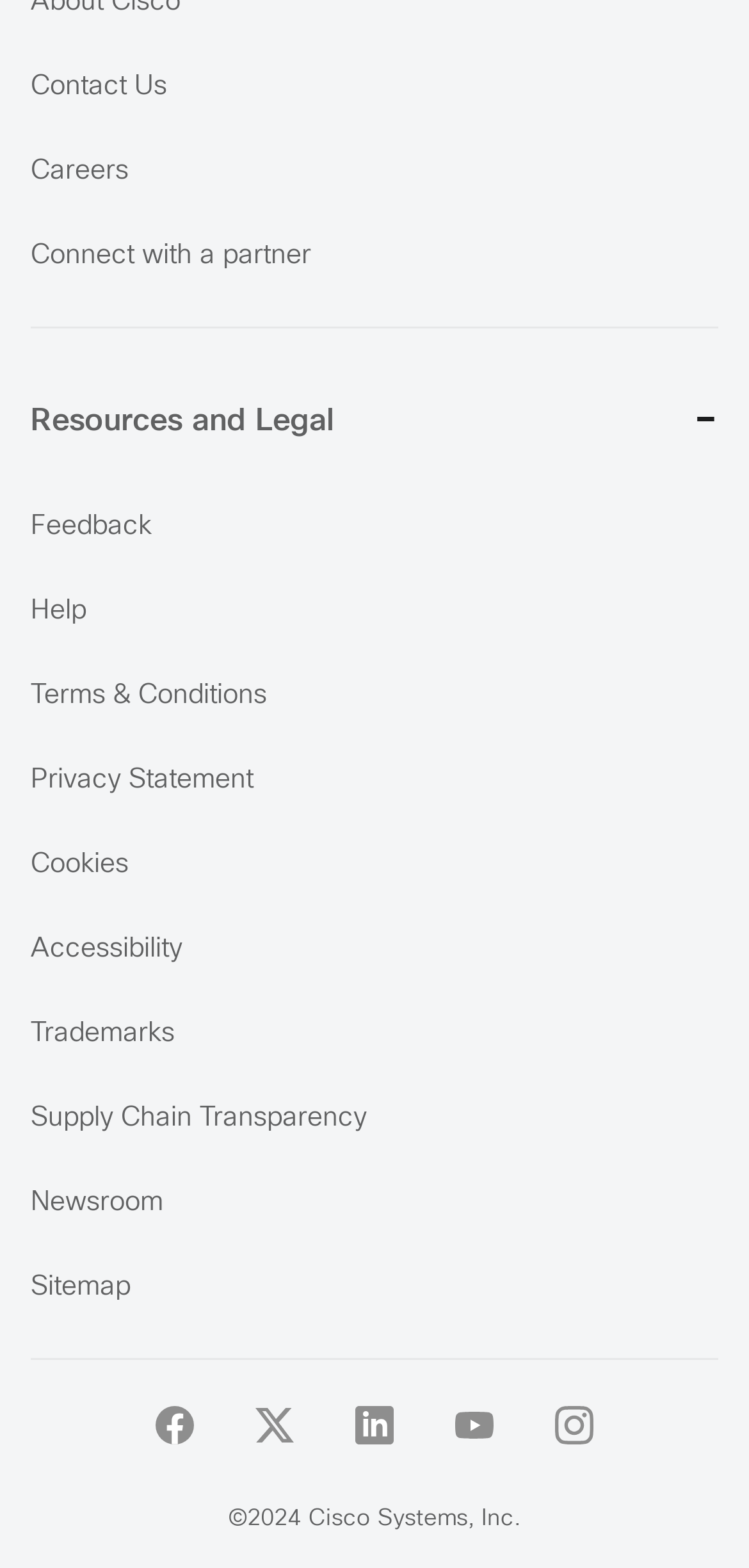Please identify the coordinates of the bounding box for the clickable region that will accomplish this instruction: "Read Terms & Conditions".

[0.041, 0.433, 0.356, 0.452]